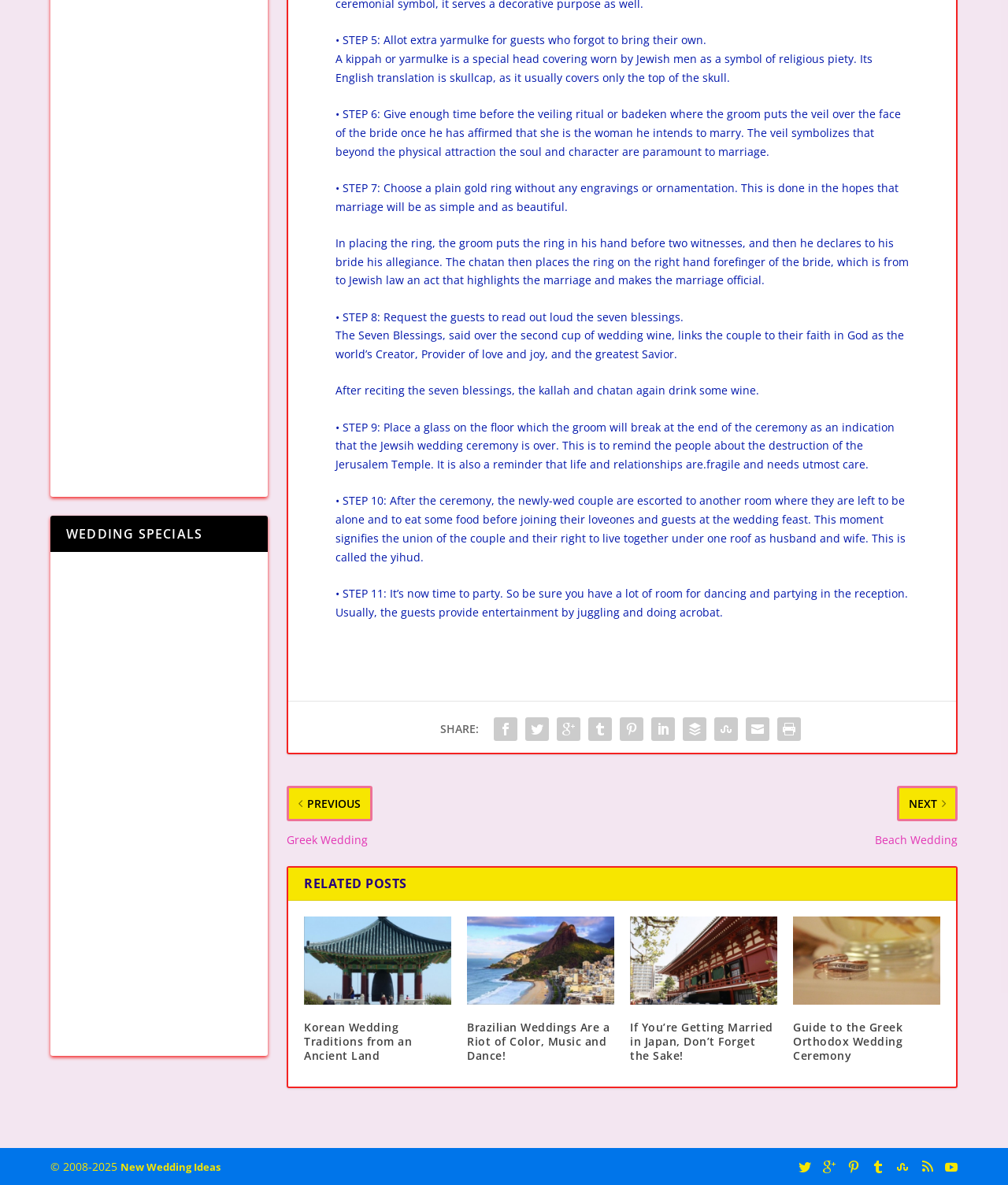How many related posts are listed on the webpage?
Using the image as a reference, answer with just one word or a short phrase.

4